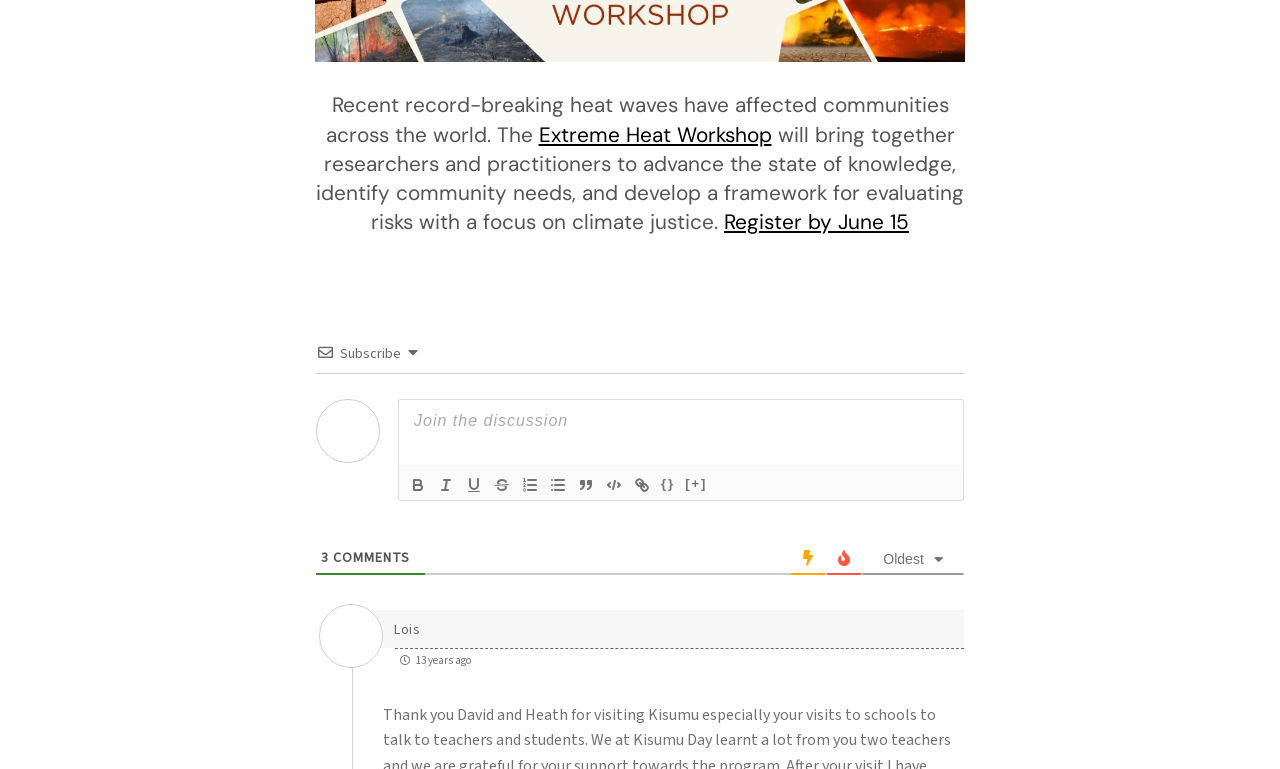What is the purpose of the buttons in the bottom left corner of the webpage? Please answer the question using a single word or phrase based on the image.

Text formatting